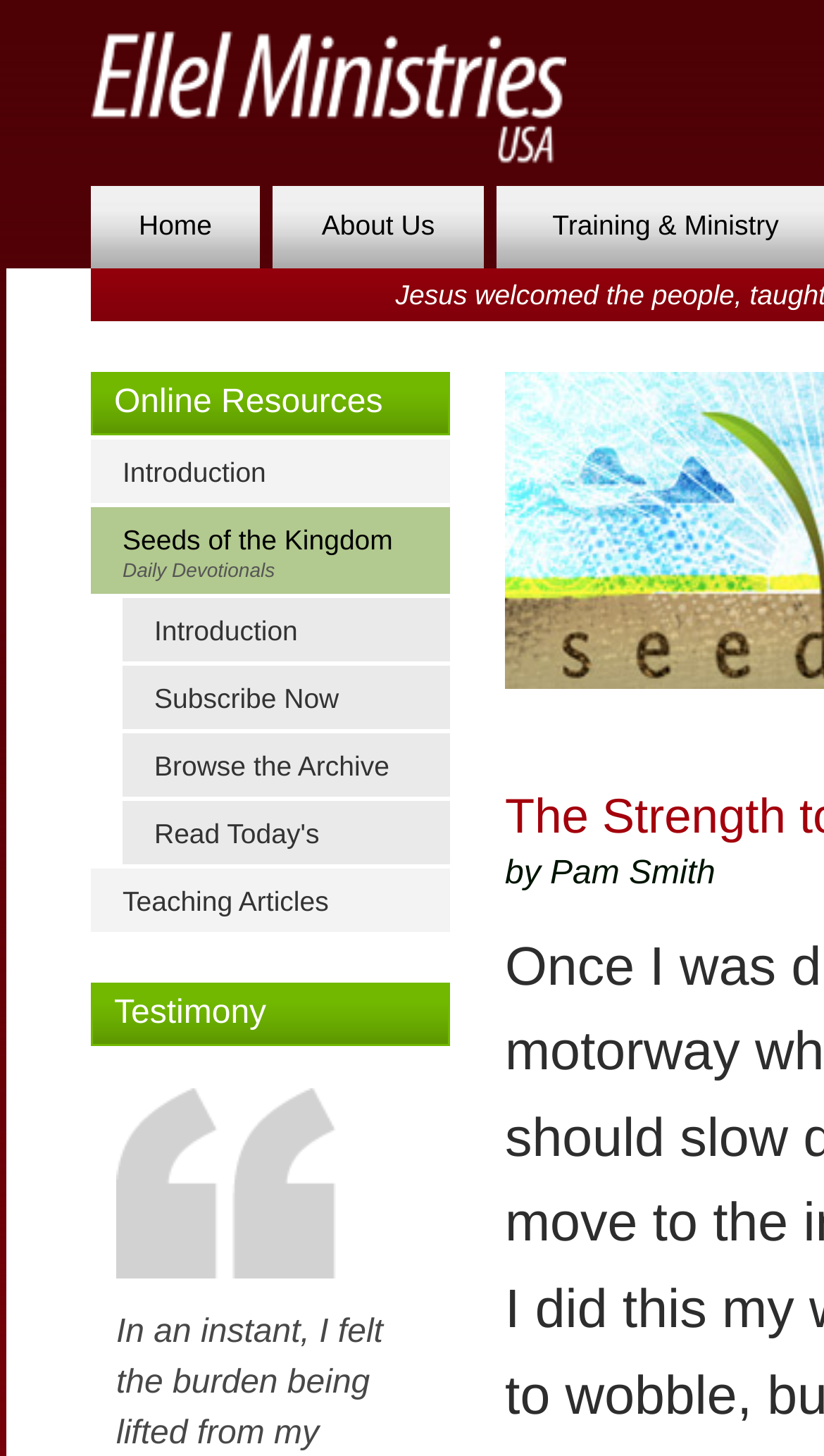By analyzing the image, answer the following question with a detailed response: What is the purpose of the 'Subscribe Now' link?

The 'Subscribe Now' link is located near the 'Introduction' and 'Seeds of the Kingdom Daily Devotionals' links, suggesting that it is related to receiving daily devotionals. Therefore, the purpose of the 'Subscribe Now' link is to subscribe to daily devotionals.